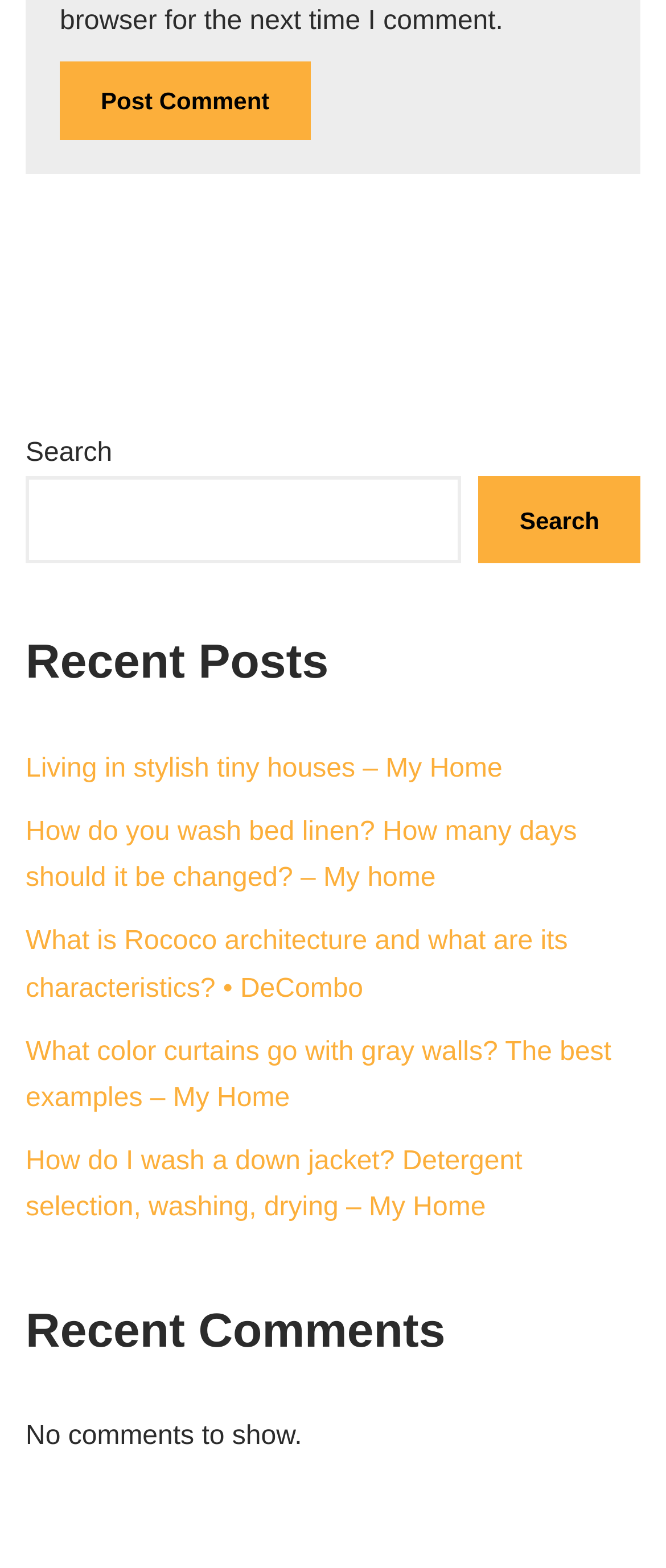Please locate the bounding box coordinates of the region I need to click to follow this instruction: "View 'What is Rococo architecture and what are its characteristics?'".

[0.038, 0.592, 0.853, 0.64]